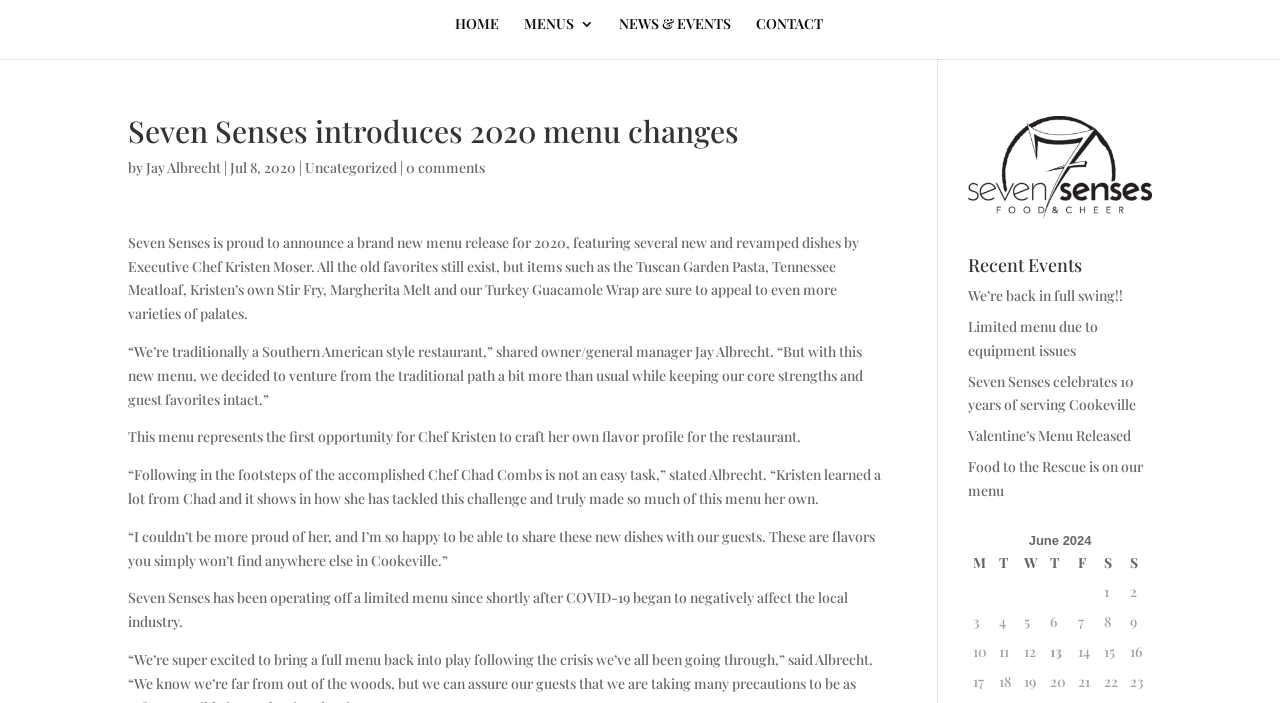How long has Seven Senses been operating with a limited menu?
Look at the image and provide a short answer using one word or a phrase.

Since shortly after COVID-19 began